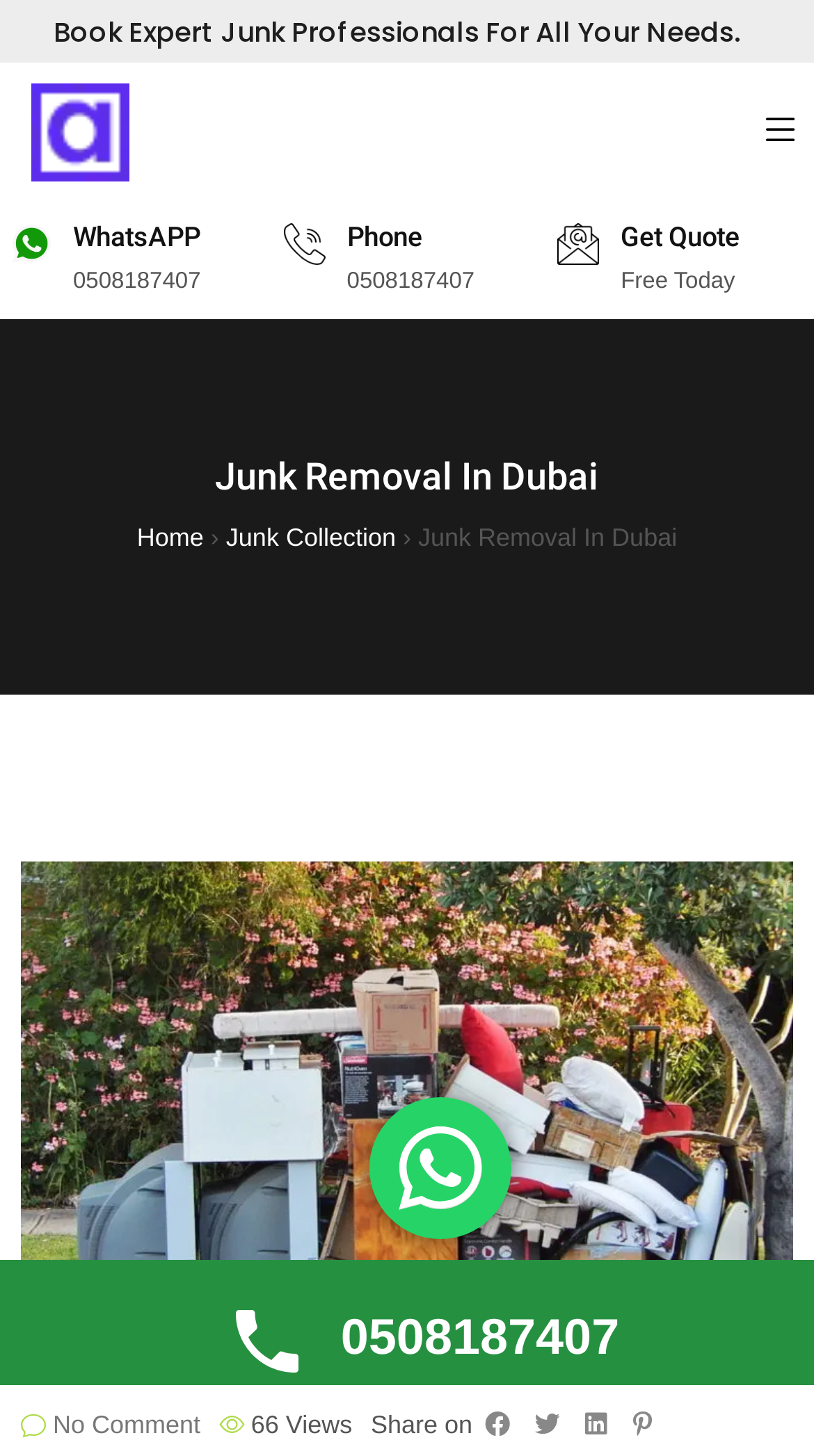Identify the headline of the webpage and generate its text content.

Junk Removal In Dubai